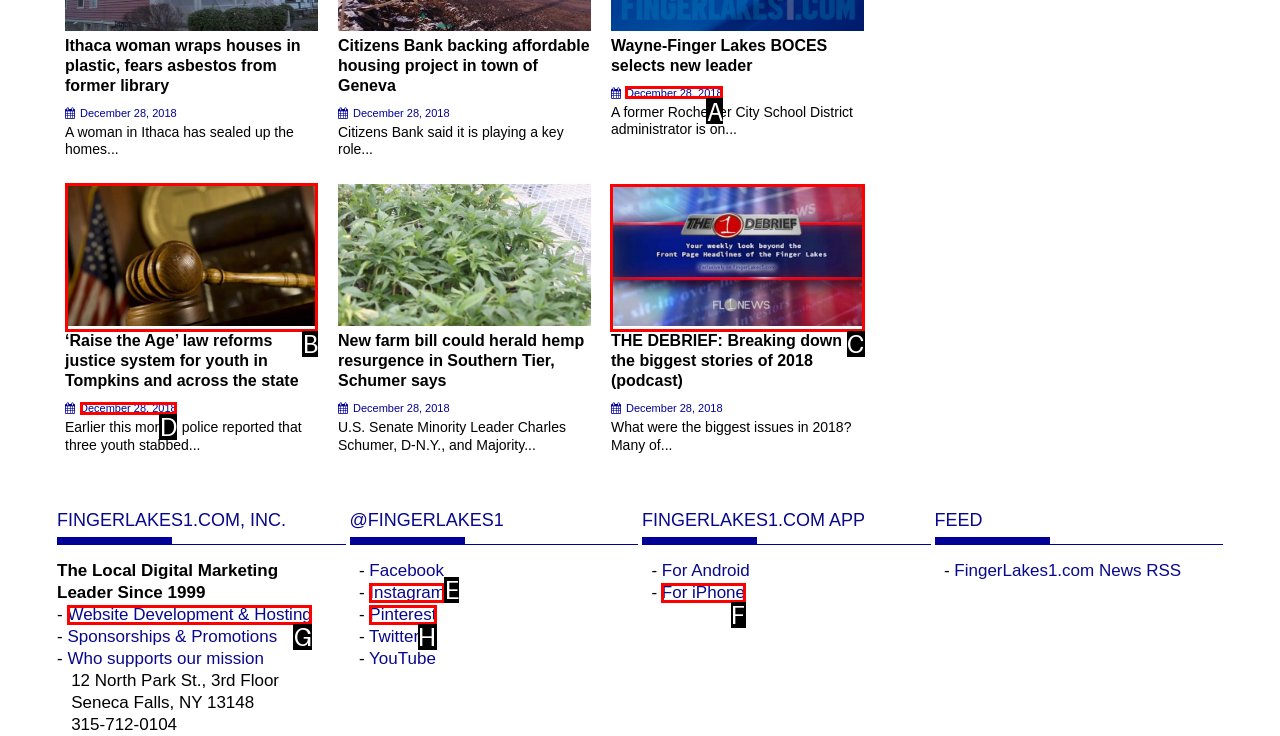Identify the letter of the correct UI element to fulfill the task: Open 'THE DEBRIEF: Breaking down the biggest stories of 2018 (podcast)' from the given options in the screenshot.

C